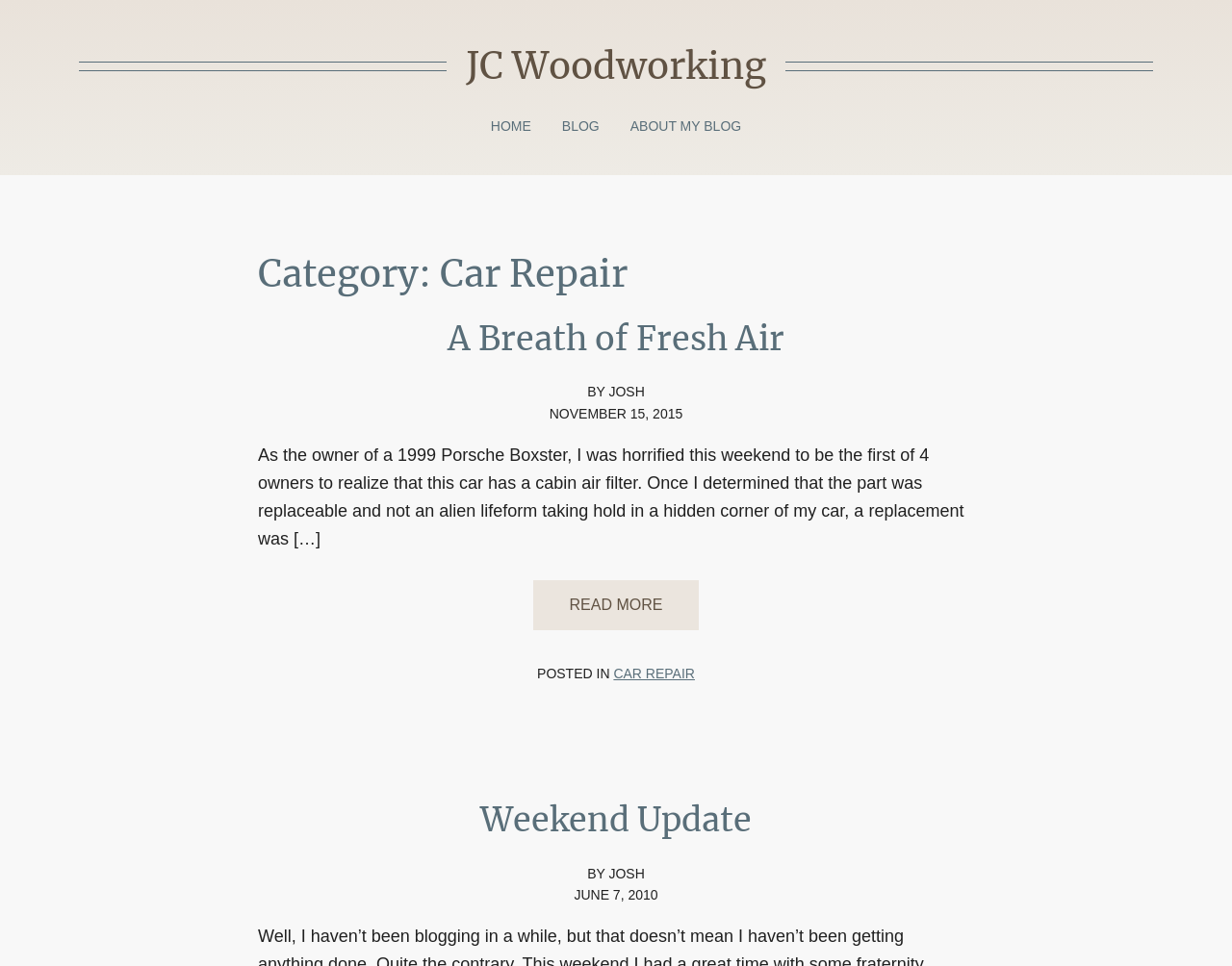Using the information in the image, give a detailed answer to the following question: How many articles are displayed on this webpage?

Based on the webpage structure and content, it appears that there are two articles displayed on this webpage, each with its own heading, metadata, and content.